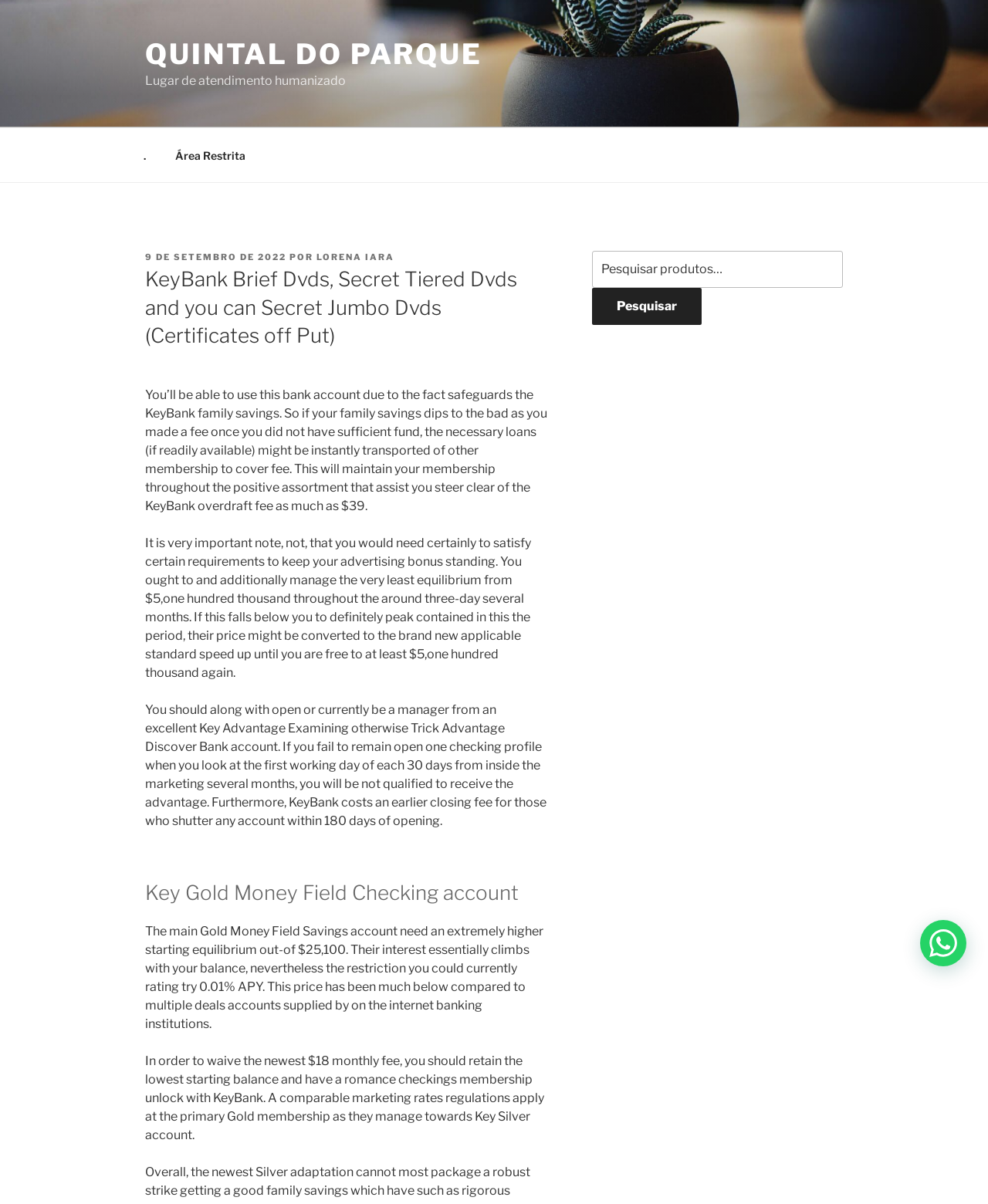Who published the content on this webpage?
Please give a detailed and elaborate explanation in response to the question.

The webpage has a section that says 'PUBLICADO EM 9 DE SETEMBRO DE 2022 POR LORENA IARA', which suggests that LORENA IARA is the publisher of the content on this webpage.